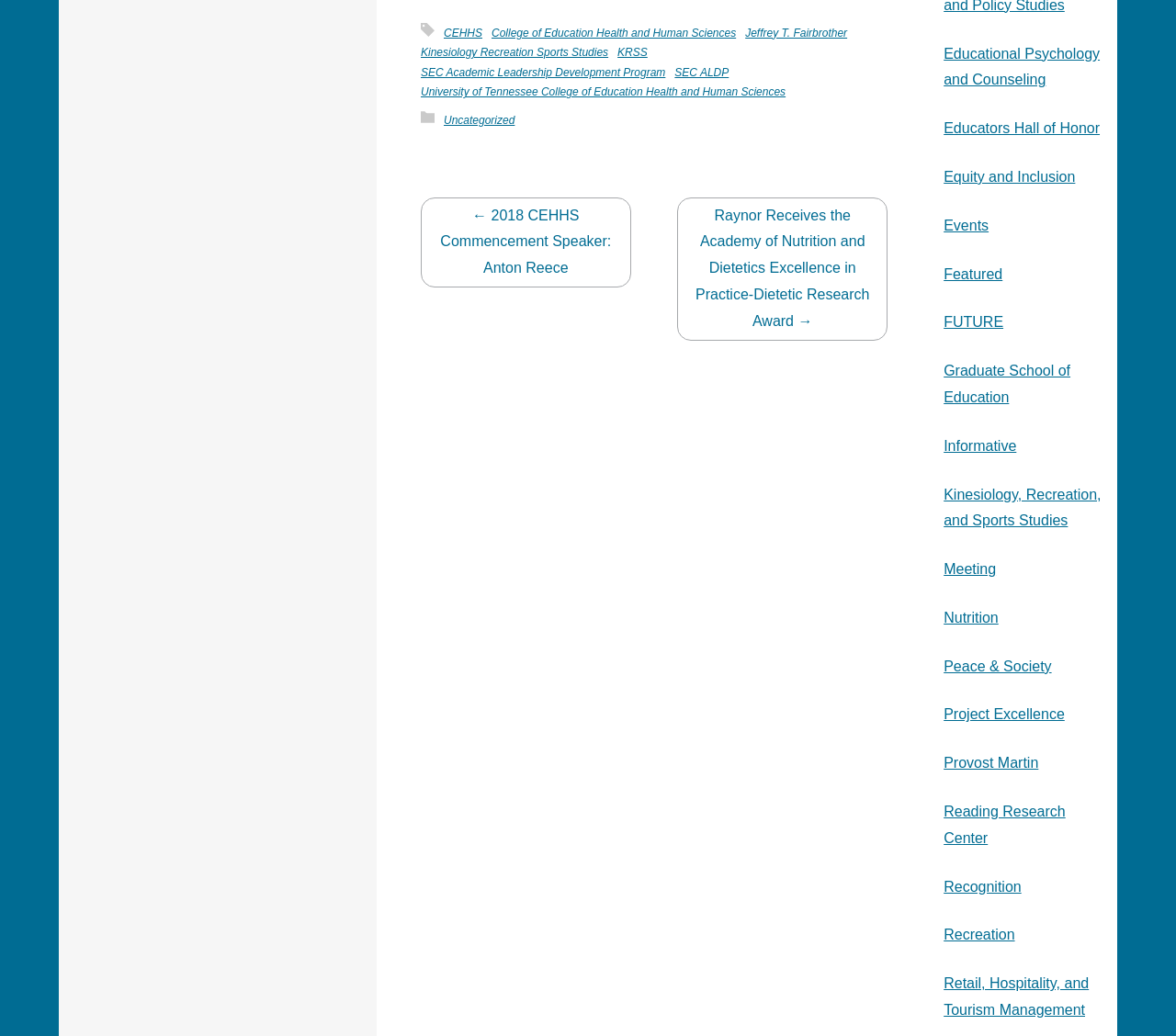Can you show the bounding box coordinates of the region to click on to complete the task described in the instruction: "Click on CEHHS"?

[0.377, 0.025, 0.41, 0.038]